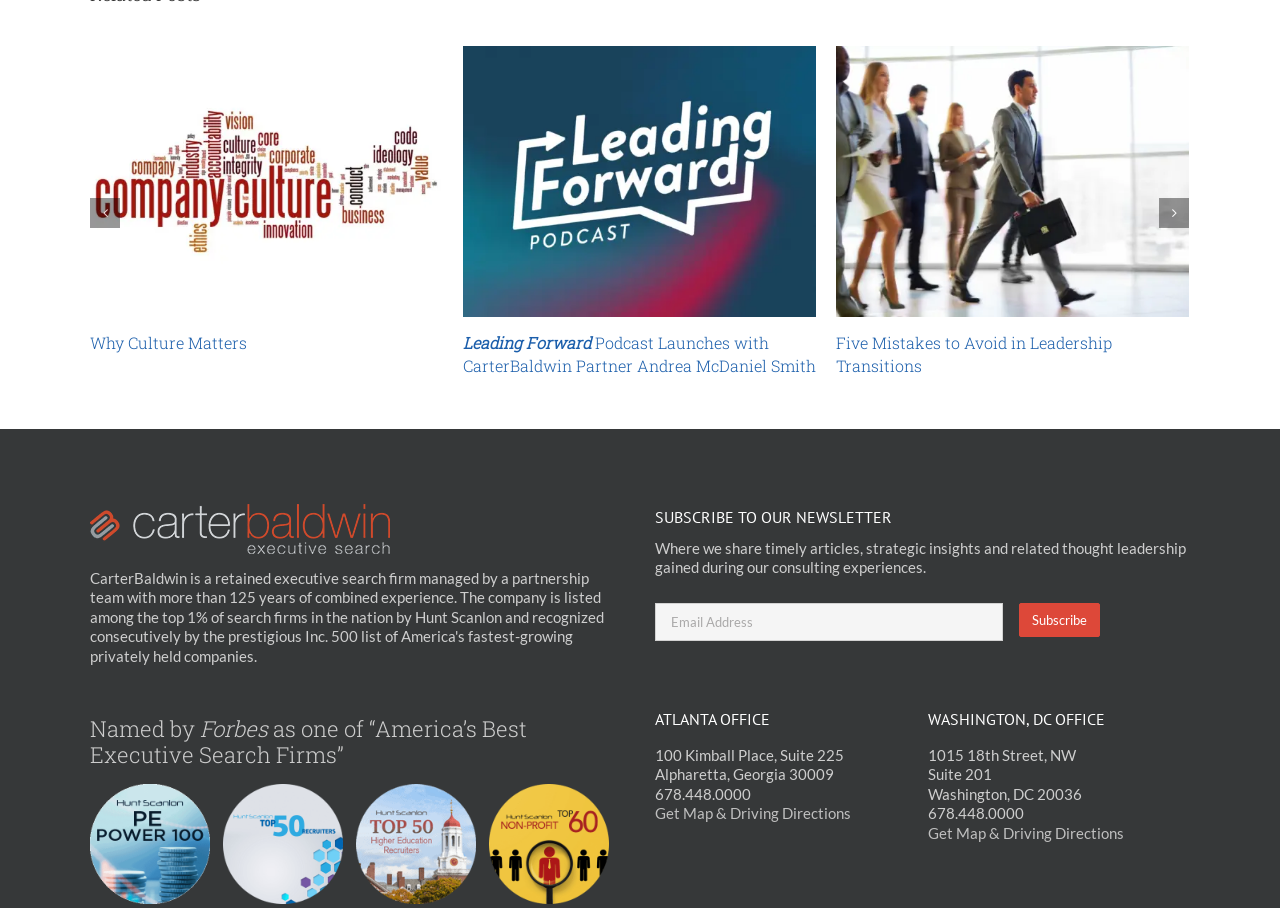Use a single word or phrase to answer the question: 
How many offices are listed on the webpage?

2